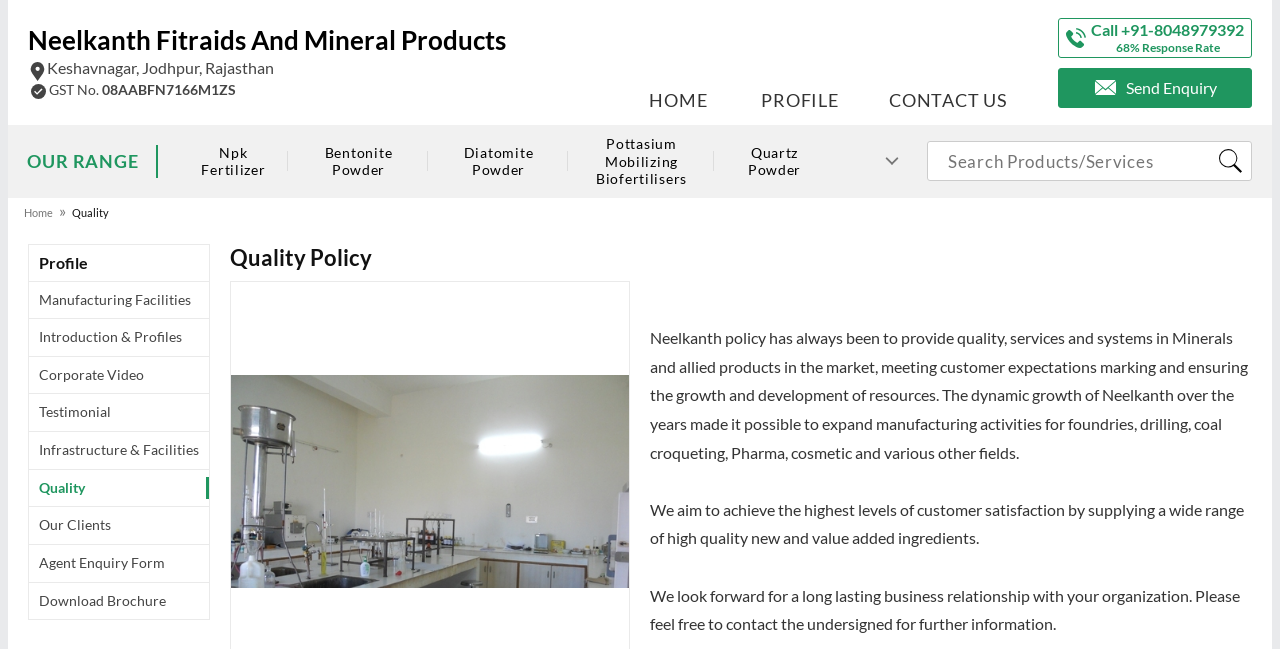Describe all the key features and sections of the webpage thoroughly.

The webpage is about Neelkanth Fitraids And Mineral Products, a manufacturer of various fertilizers and mineral products. At the top left, there is a link to the company's location, "Neelkanth Fitraids And Mineral Products Keshavnagar, Jodhpur, Rajasthan", accompanied by a heading with the company's name and a small image. Below this, there is a GST number and a contact number.

On the top right, there is a navigation menu with links to "HOME", "PROFILE", "CONTACT US", and "OUR RANGE". Below this, there are several images and a search box.

The main content of the page is divided into two sections. On the left, there is a menu with links to various pages, including "Profile", "Manufacturing Facilities", "Introduction & Profiles", and others. On the right, there is a section about the company's quality policy, which includes a heading, an image, and three paragraphs of text describing the company's commitment to quality and customer satisfaction.

There are also several links to specific products, including "Npk Fertilizer", "Bentonite Powder", "Diatomite Powder", and others, which are located below the navigation menu. At the bottom of the page, there are more links to other pages, including "Agent Enquiry Form" and "Download Brochure".